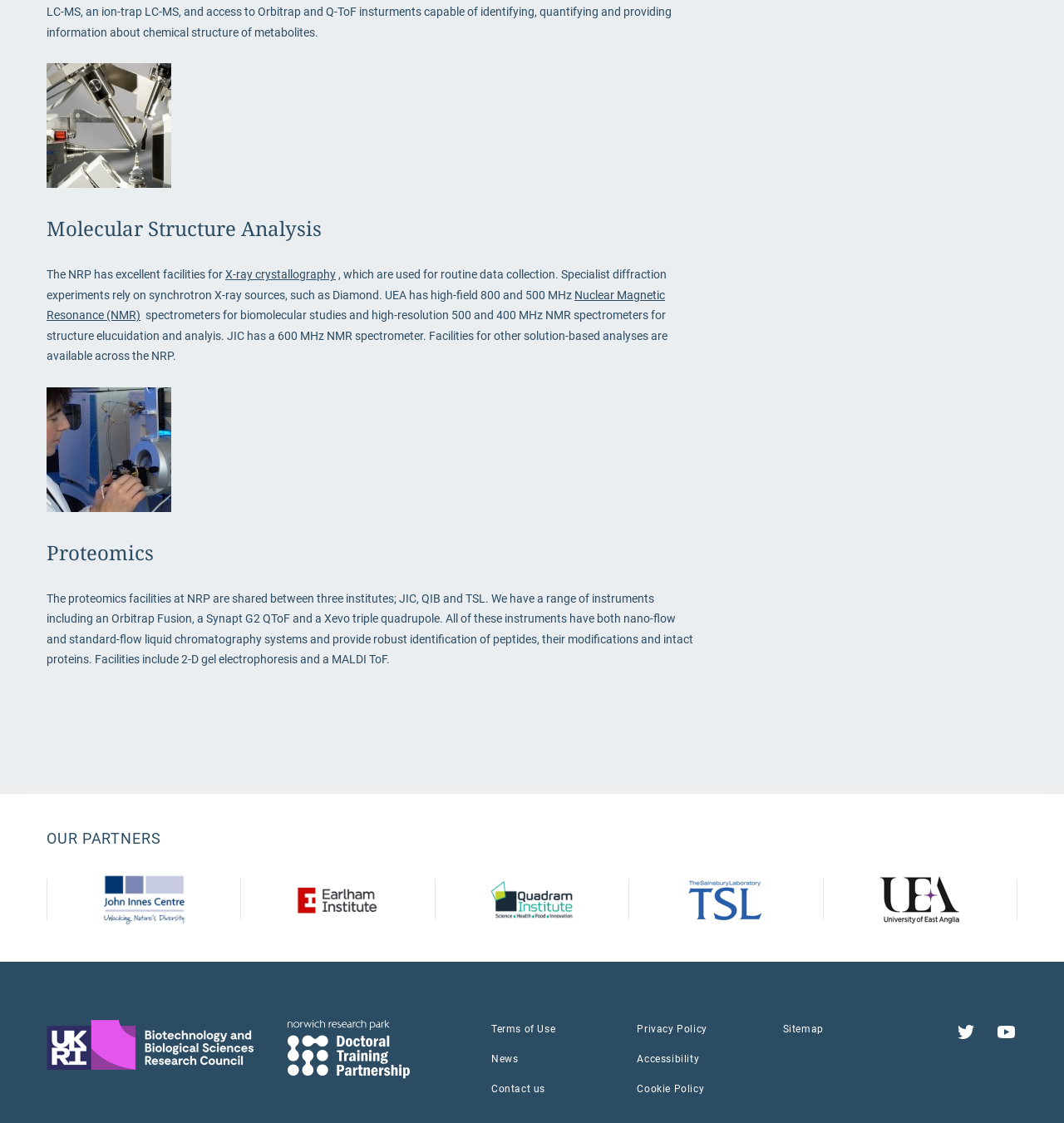Locate the bounding box coordinates of the clickable region necessary to complete the following instruction: "Click on X-ray crystallography". Provide the coordinates in the format of four float numbers between 0 and 1, i.e., [left, top, right, bottom].

[0.212, 0.239, 0.316, 0.251]